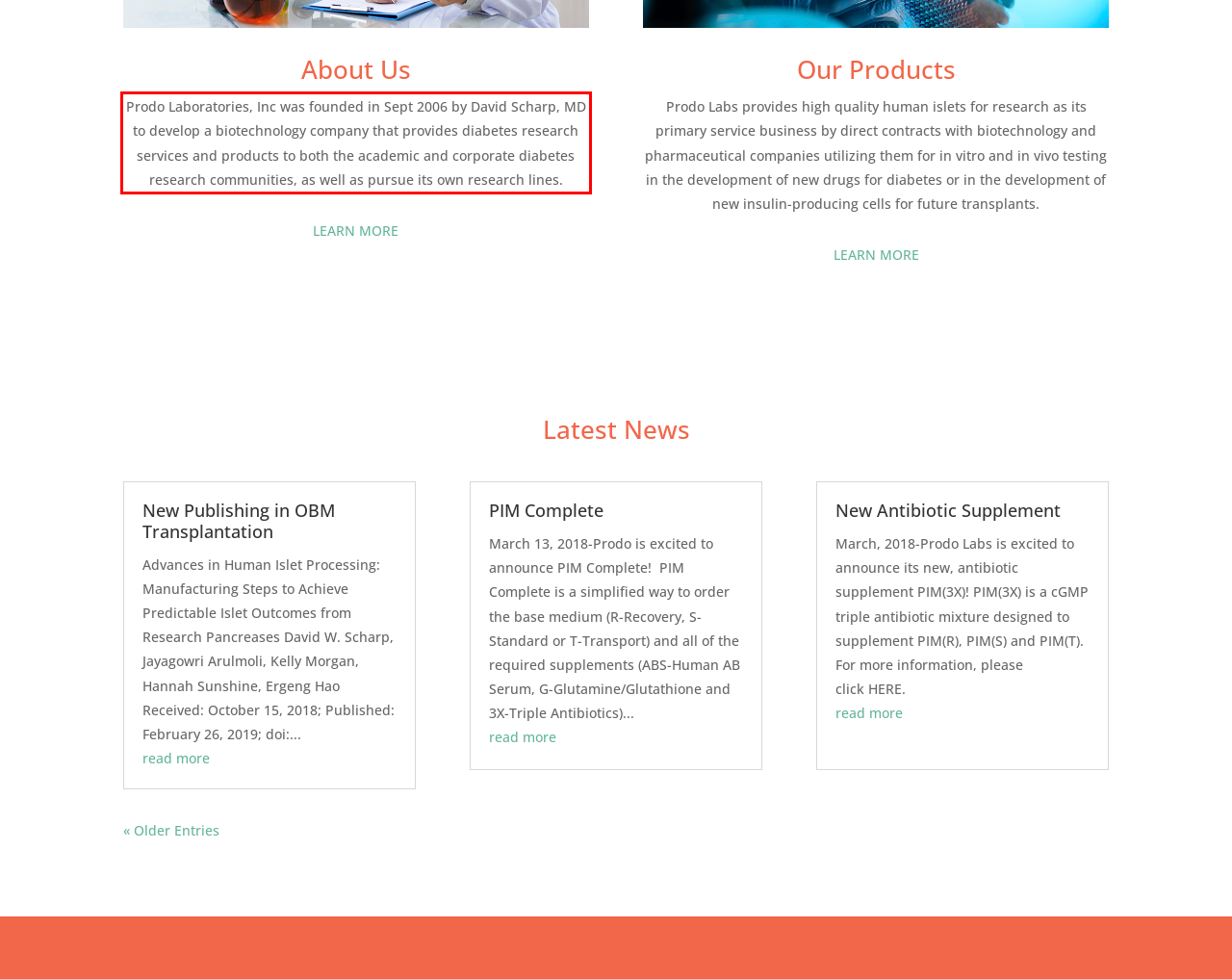Look at the provided screenshot of the webpage and perform OCR on the text within the red bounding box.

Prodo Laboratories, Inc was founded in Sept 2006 by David Scharp, MD to develop a biotechnology company that provides diabetes research services and products to both the academic and corporate diabetes research communities, as well as pursue its own research lines.